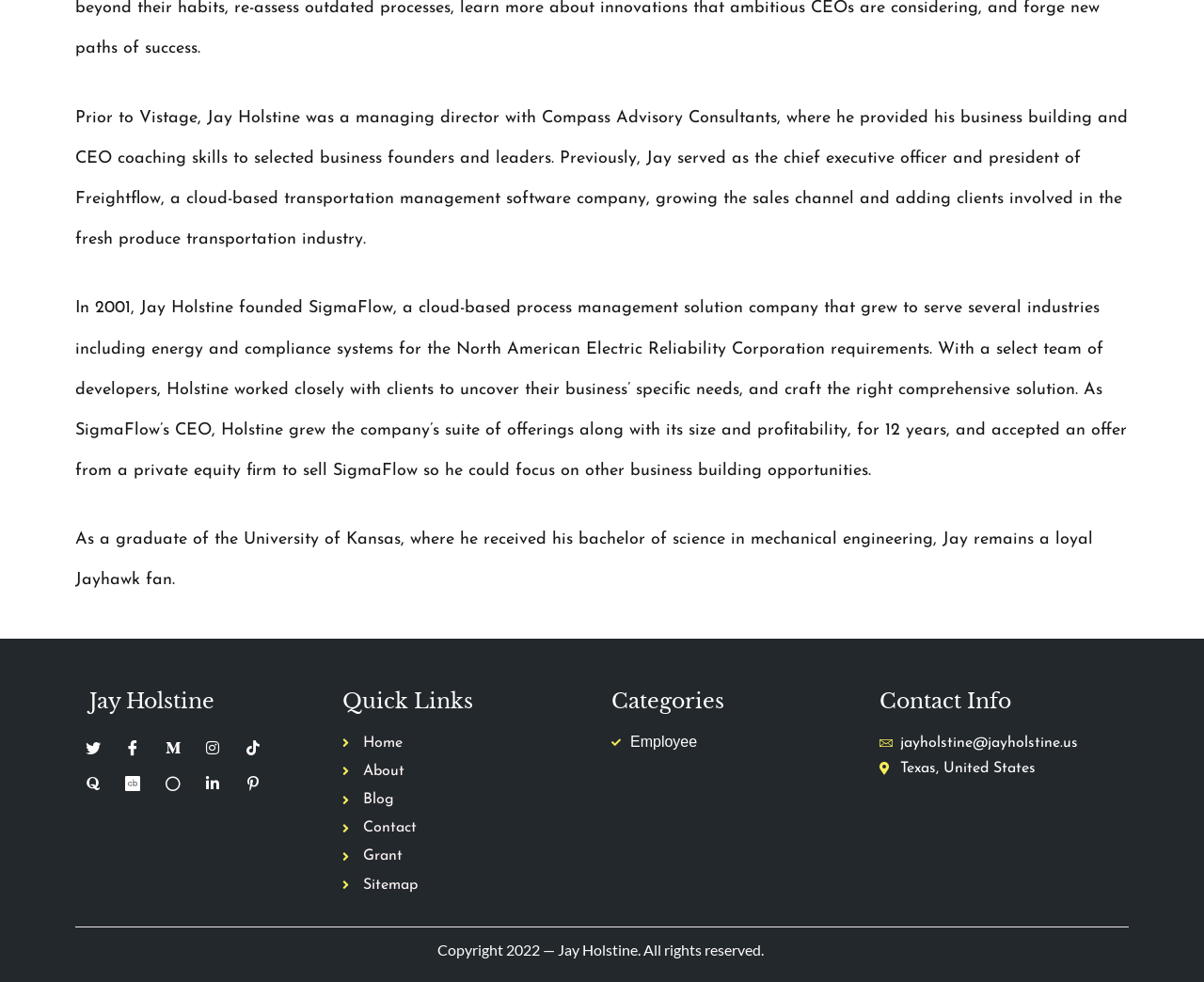How many social media links are available? Using the information from the screenshot, answer with a single word or phrase.

7